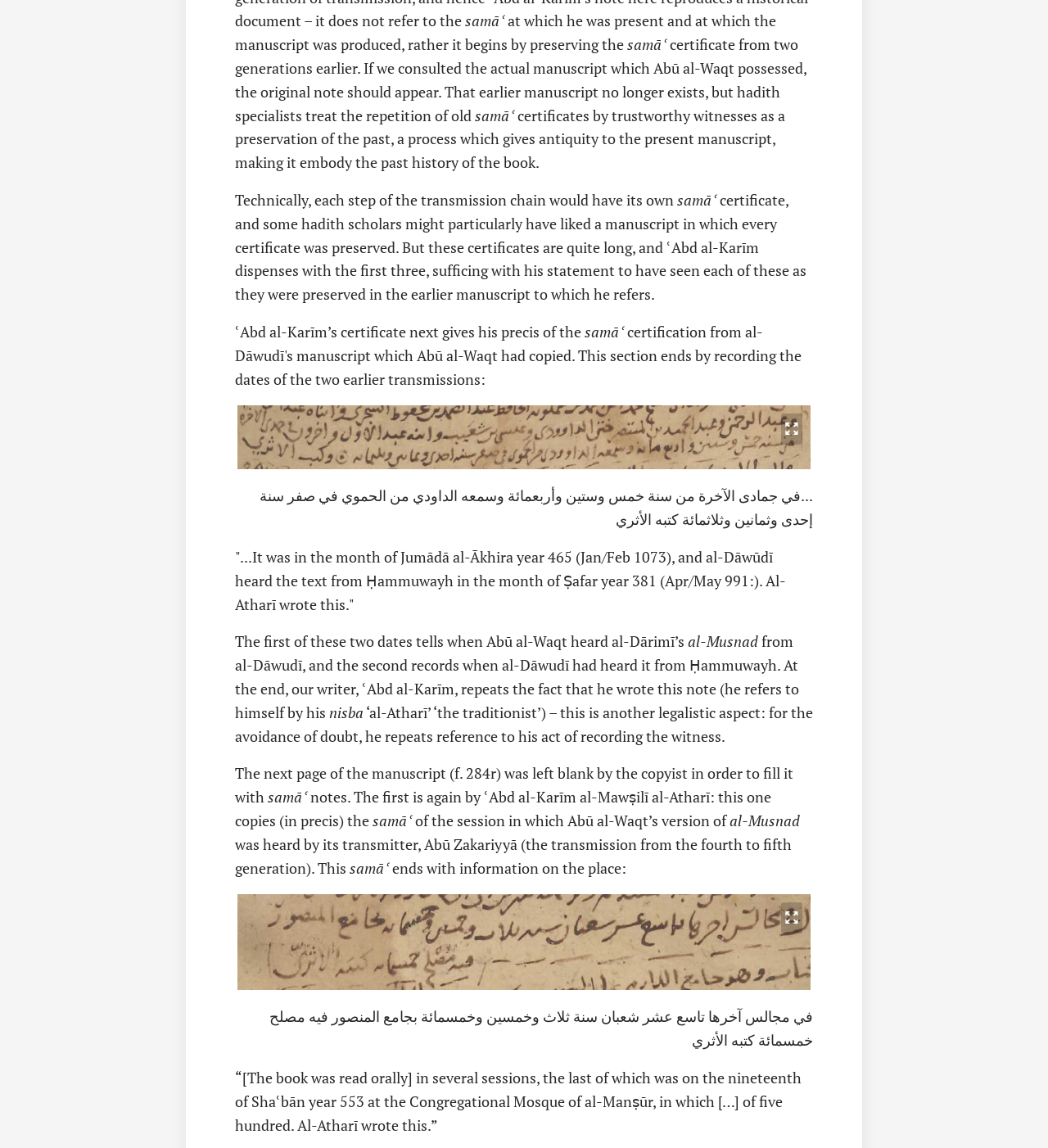What is the date mentioned in the text?
From the details in the image, provide a complete and detailed answer to the question.

The date mentioned in the text is 1073, which is mentioned as 'It was in the month of Jumādā al-Ākhira year 465 (Jan/Feb 1073)'.